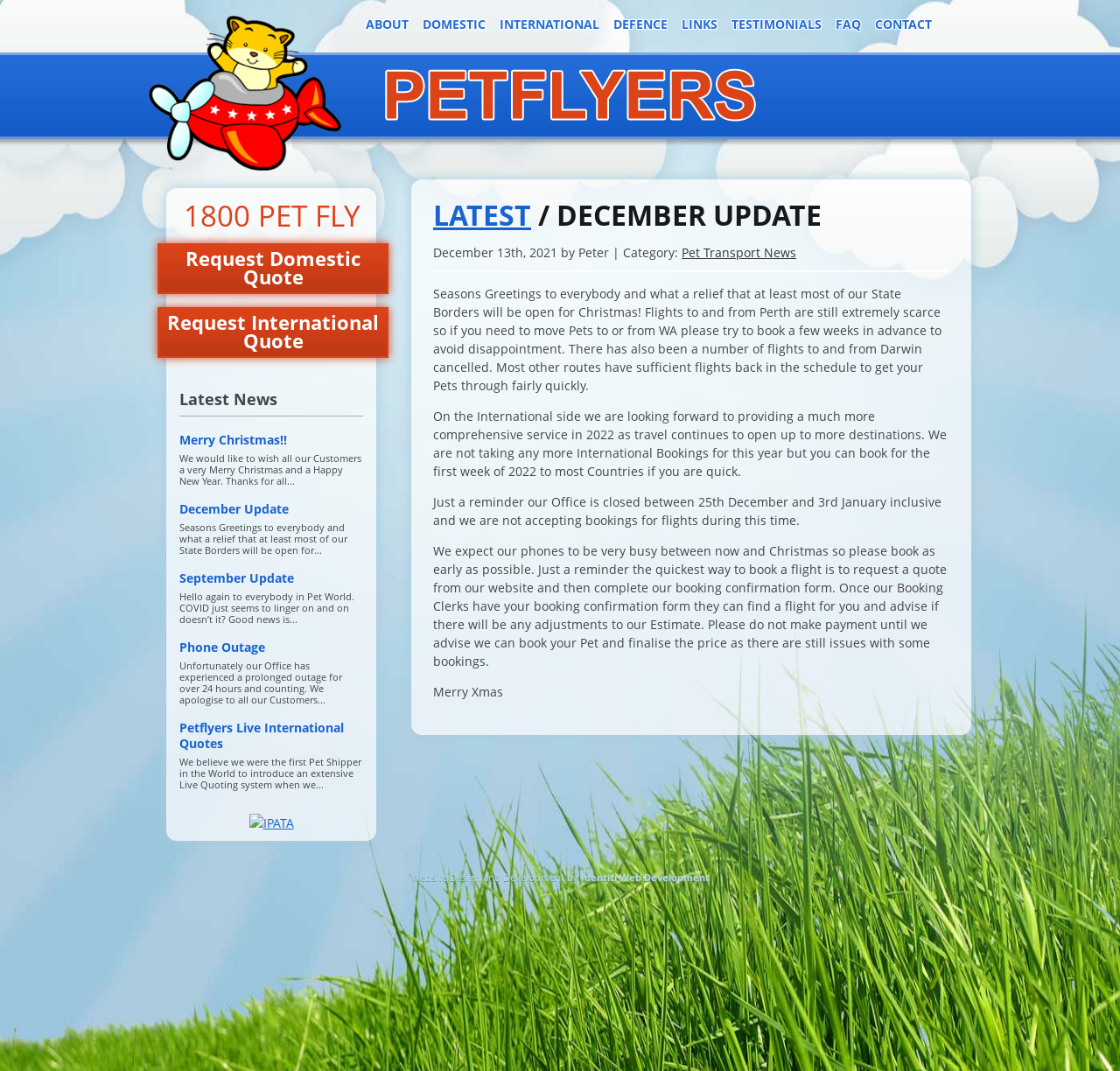Find the bounding box coordinates of the clickable area required to complete the following action: "Visit the 'IPATA' website".

[0.222, 0.761, 0.262, 0.776]